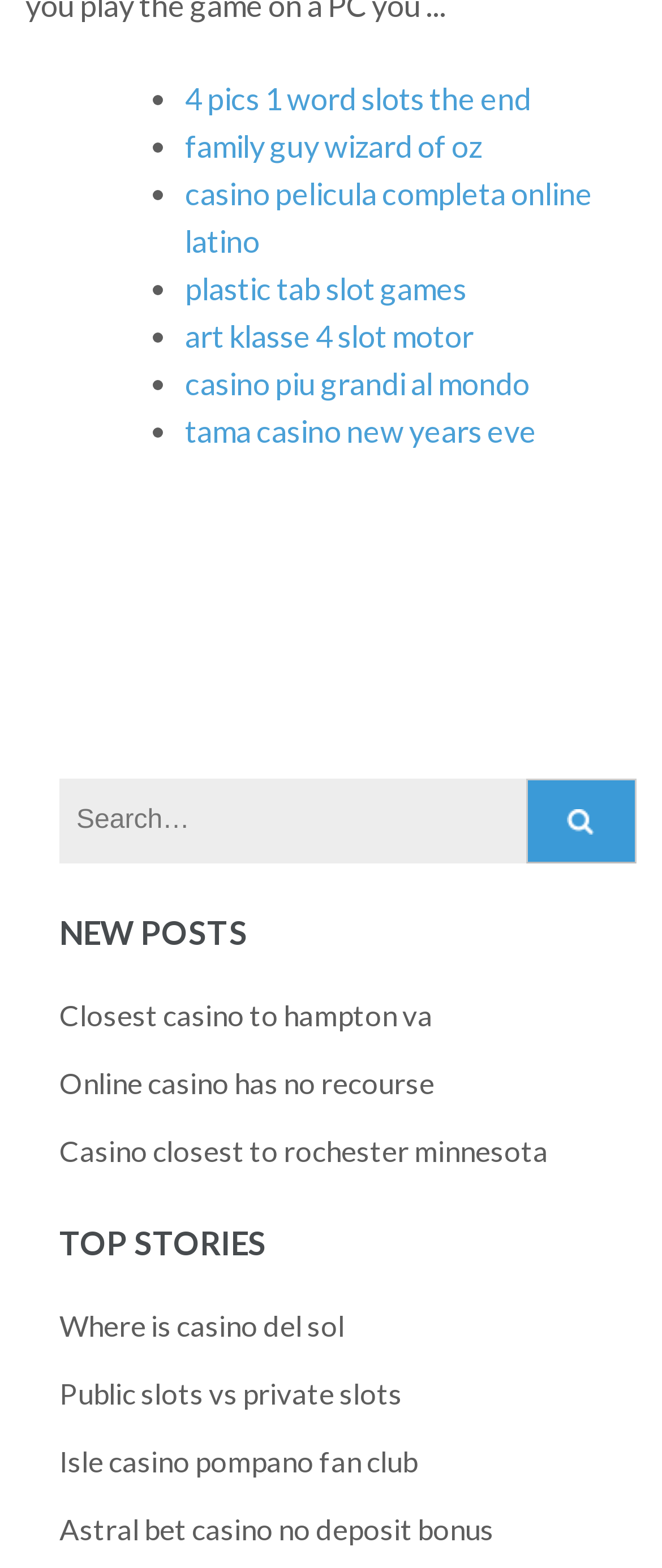Locate the UI element that matches the description Online casino has no recourse in the webpage screenshot. Return the bounding box coordinates in the format (top-left x, top-left y, bottom-right x, bottom-right y), with values ranging from 0 to 1.

[0.09, 0.679, 0.656, 0.702]